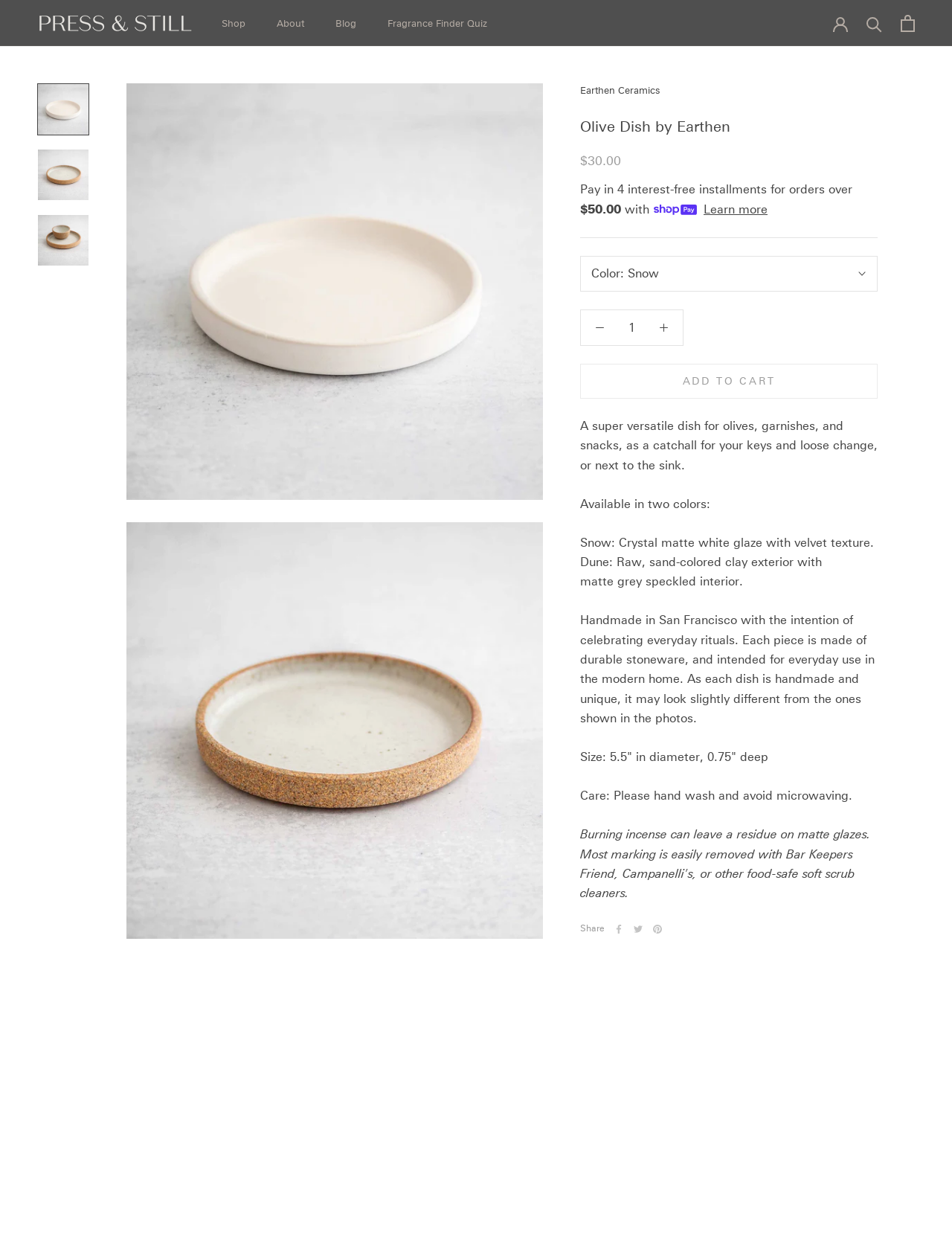Could you indicate the bounding box coordinates of the region to click in order to complete this instruction: "Click the 'Shop' link".

[0.233, 0.014, 0.258, 0.024]